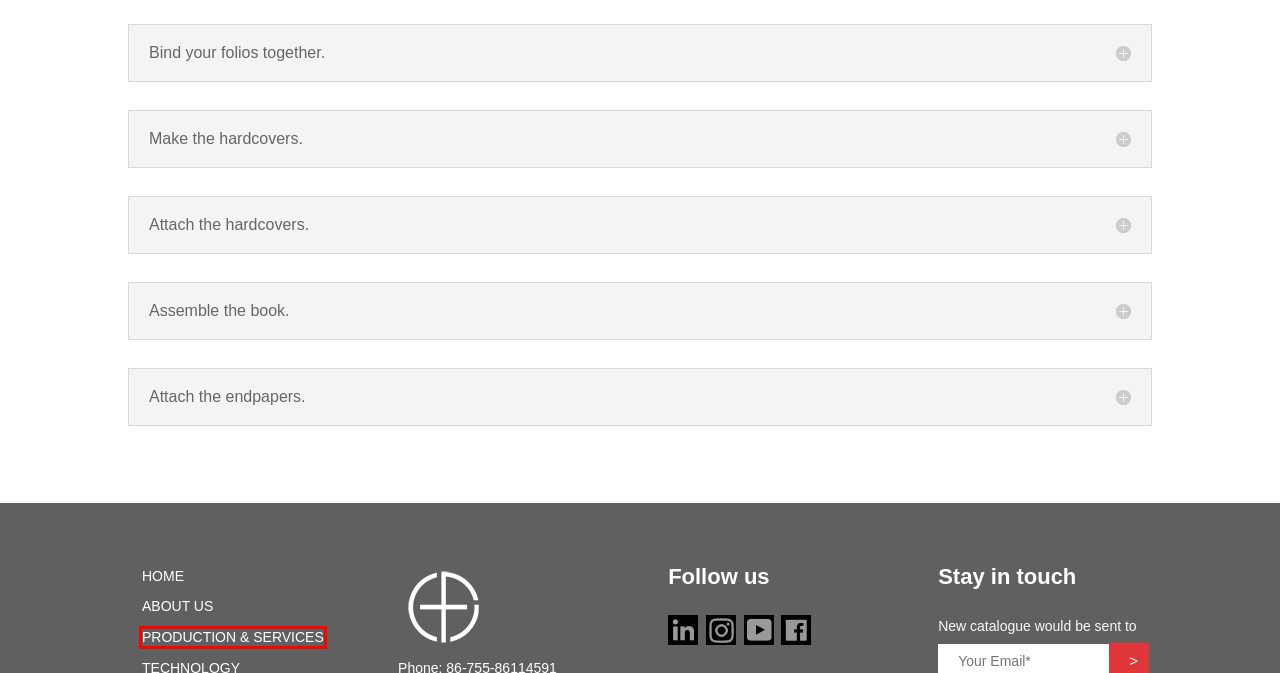You have a screenshot of a webpage with a red rectangle bounding box. Identify the best webpage description that corresponds to the new webpage after clicking the element within the red bounding box. Here are the candidates:
A. ABOUT US - ColorFine
B. Company profile - ColorFine
C. CONTACT US - ColorFine
D. HOME - ColorFine Chinese Professional children's board book printer
E. Board book - Chinese Professional Children’s padded board book printer
F. VIDEO CENTER - ColorFine
G. PRODUCTION & SERVICES - ColorFine
H. Flash cards Printing - ColorFine

G